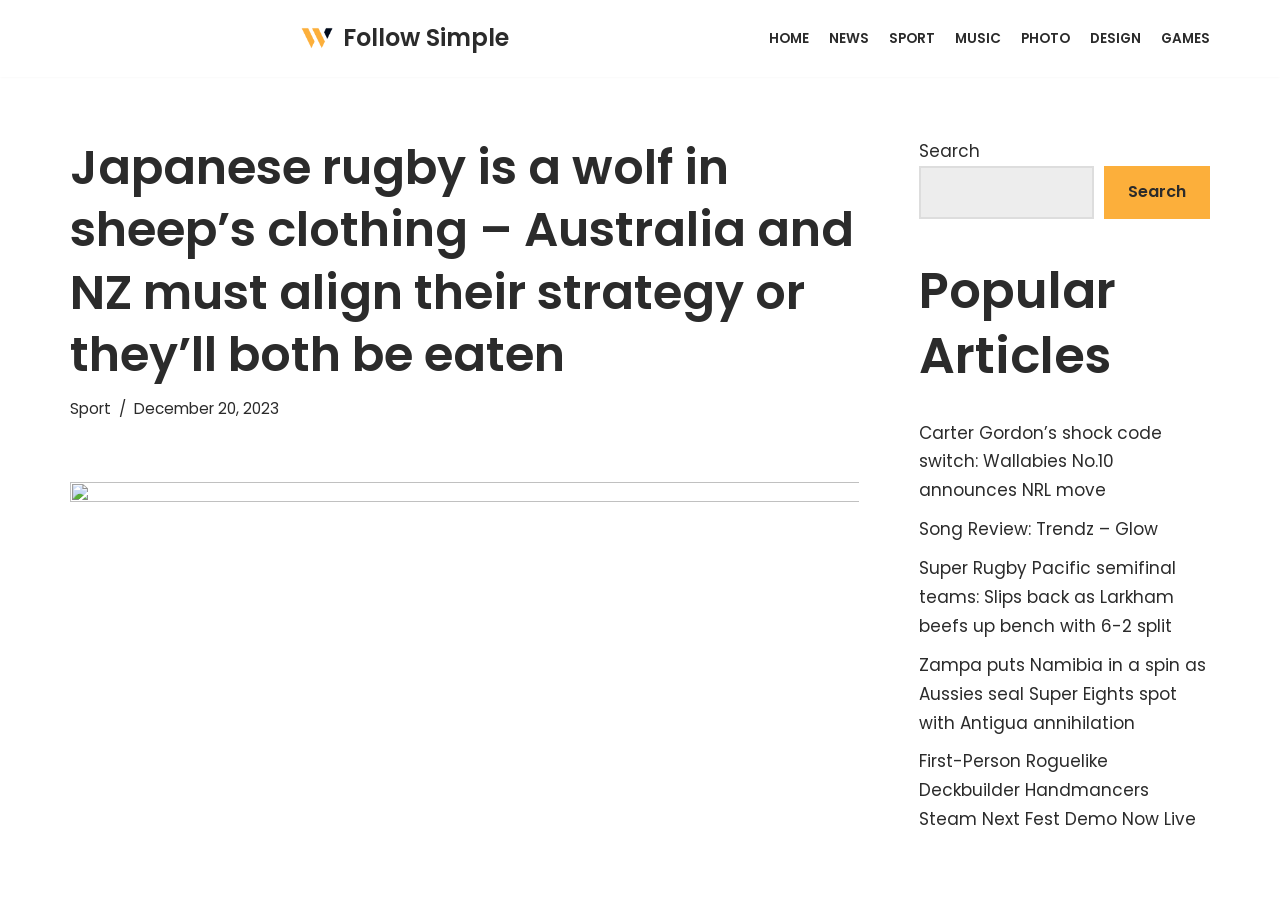Bounding box coordinates should be in the format (top-left x, top-left y, bottom-right x, bottom-right y) and all values should be floating point numbers between 0 and 1. Determine the bounding box coordinate for the UI element described as: Read more

None